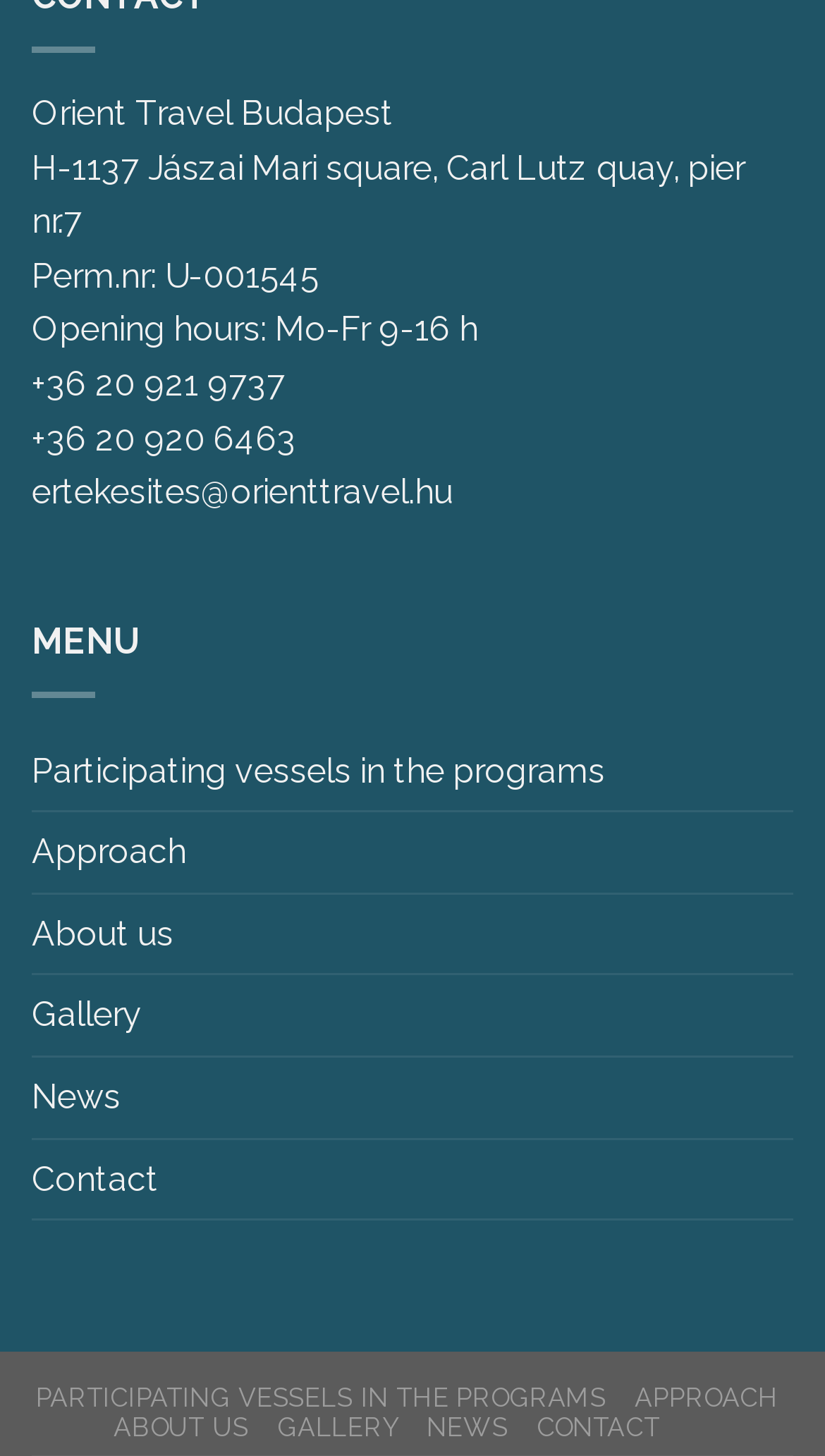Based on the description "News", find the bounding box of the specified UI element.

[0.517, 0.97, 0.616, 0.991]